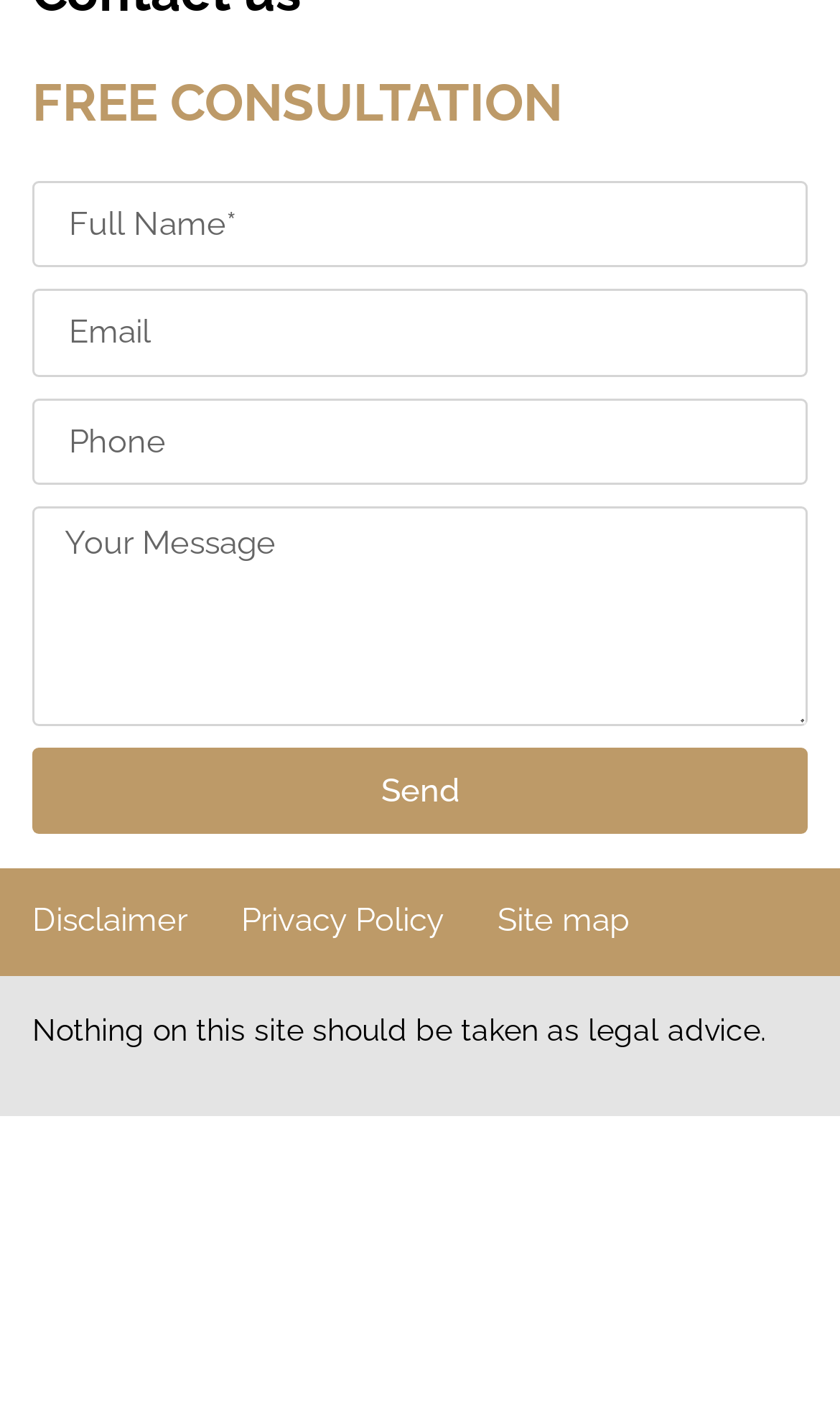Respond with a single word or phrase for the following question: 
What is the purpose of the form?

To send a message